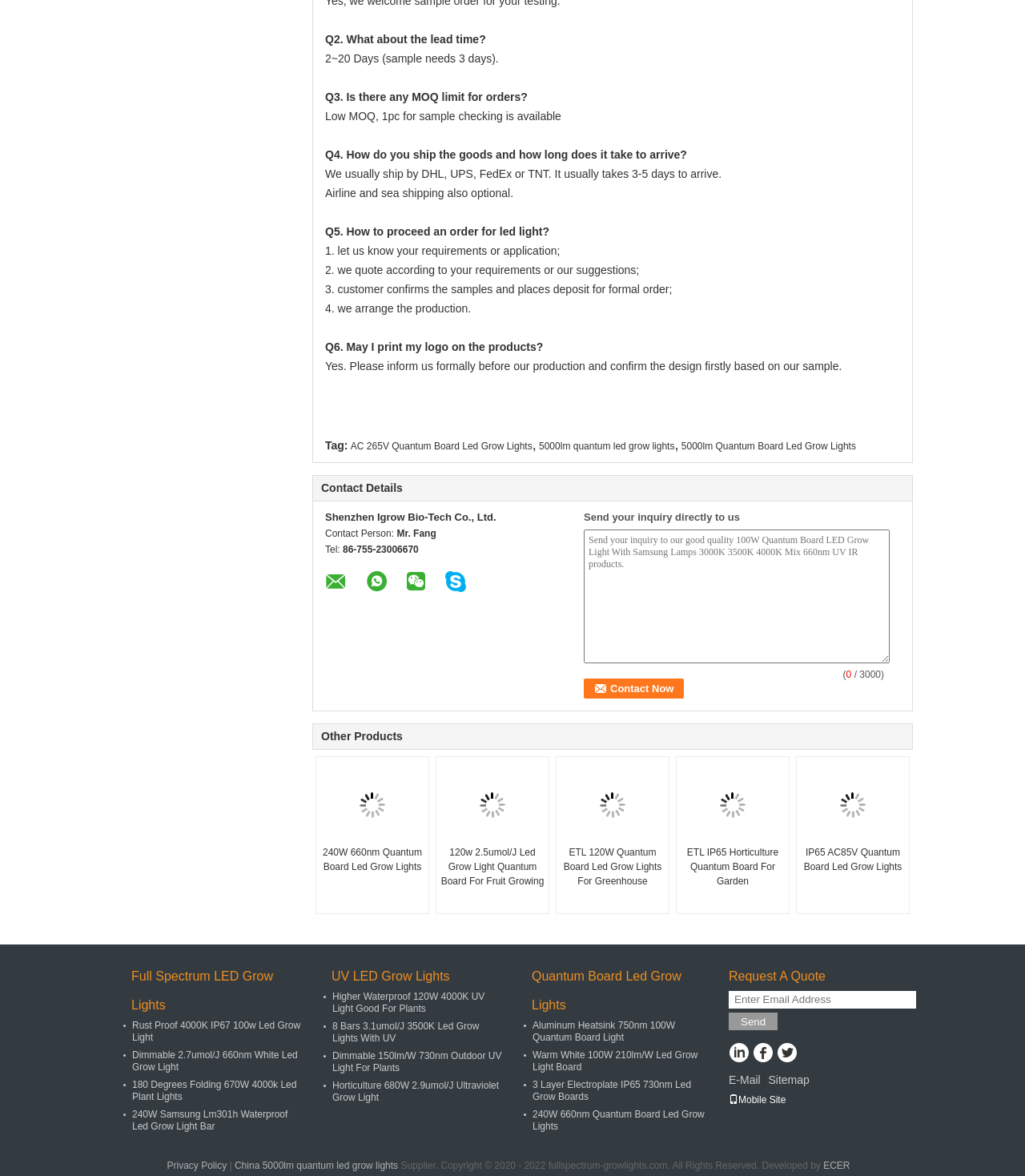Using the image as a reference, answer the following question in as much detail as possible:
What is the contact person's name?

The contact person's name can be found in the 'Contact Details' section, where it is written as 'Mr. Fang'.